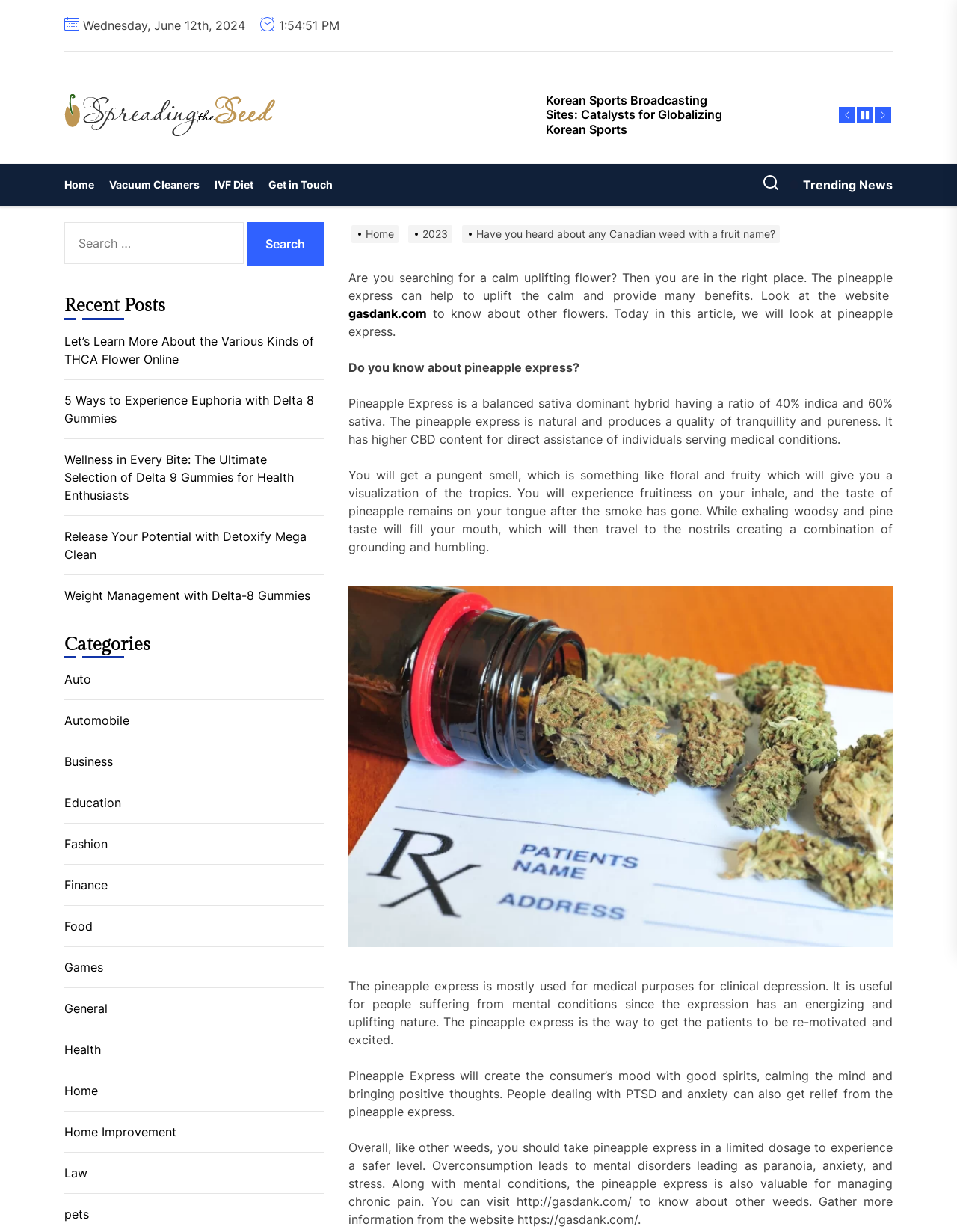Please find the bounding box coordinates of the element's region to be clicked to carry out this instruction: "Click the 'Home' link".

[0.067, 0.133, 0.106, 0.167]